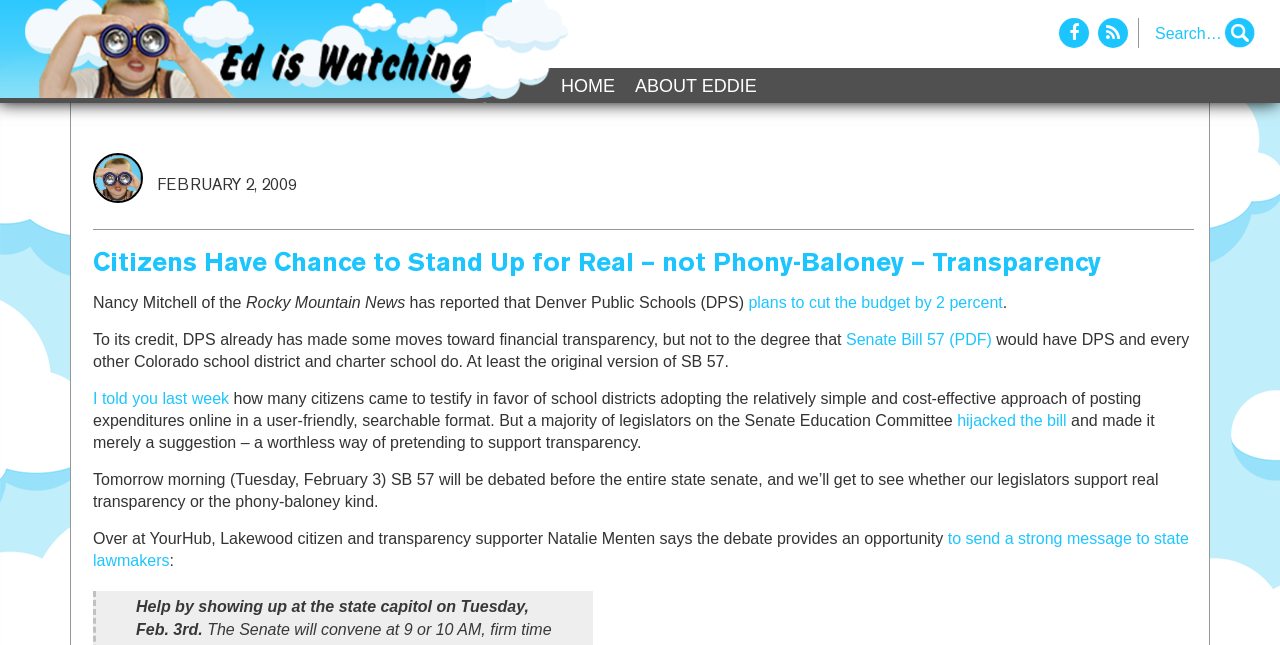Construct a comprehensive description capturing every detail on the webpage.

This webpage appears to be a blog or news article page. At the top right corner, there are three links and a search bar with a button. The search bar has a placeholder text "Search…". Below the search bar, there is a large image that spans about a third of the page width.

The main content of the page is divided into sections. The first section has a heading "Citizens Have Chance to Stand Up for Real – not Phony-Baloney – Transparency" and is followed by a series of paragraphs. The first paragraph mentions Nancy Mitchell of the Rocky Mountain News reporting on Denver Public Schools' plan to cut the budget by 2 percent. The text continues to discuss the school district's efforts towards financial transparency.

The article also includes several links, including one to Senate Bill 57 (PDF) and another to a related article. There are also mentions of a debate on transparency and a call to action for citizens to show up at the state capitol.

On the top left side of the page, there is an avatar image and a date "FEBRUARY 2, 2009" displayed. Below the avatar, there are three links: "HOME", "ABOUT EDDIE", and another link with no text.